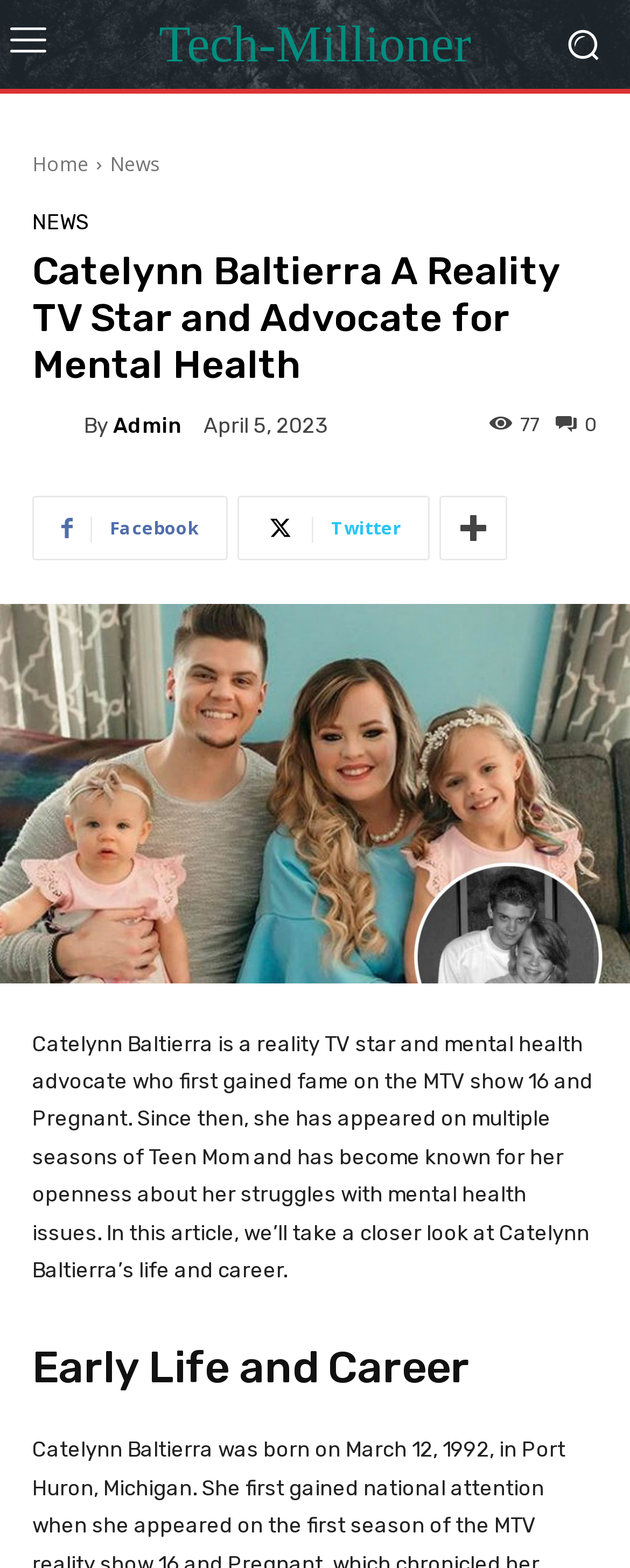Find the bounding box coordinates of the UI element according to this description: "parent_node: By title="admin"".

[0.051, 0.258, 0.133, 0.285]